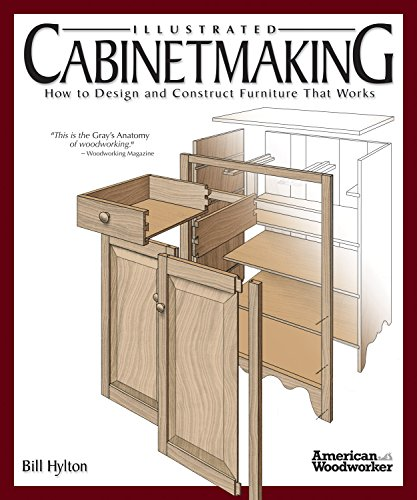Please provide a comprehensive answer to the question below using the information from the image: How many drawings and diagrams are included in the book?

The caption states that the book is 'enriched with over 1,300 drawings and diagrams', which provide clear and practical insights into creating functional and aesthetically pleasing furniture. This large number of visual aids suggests that the book is a comprehensive resource for woodworking enthusiasts and professionals.